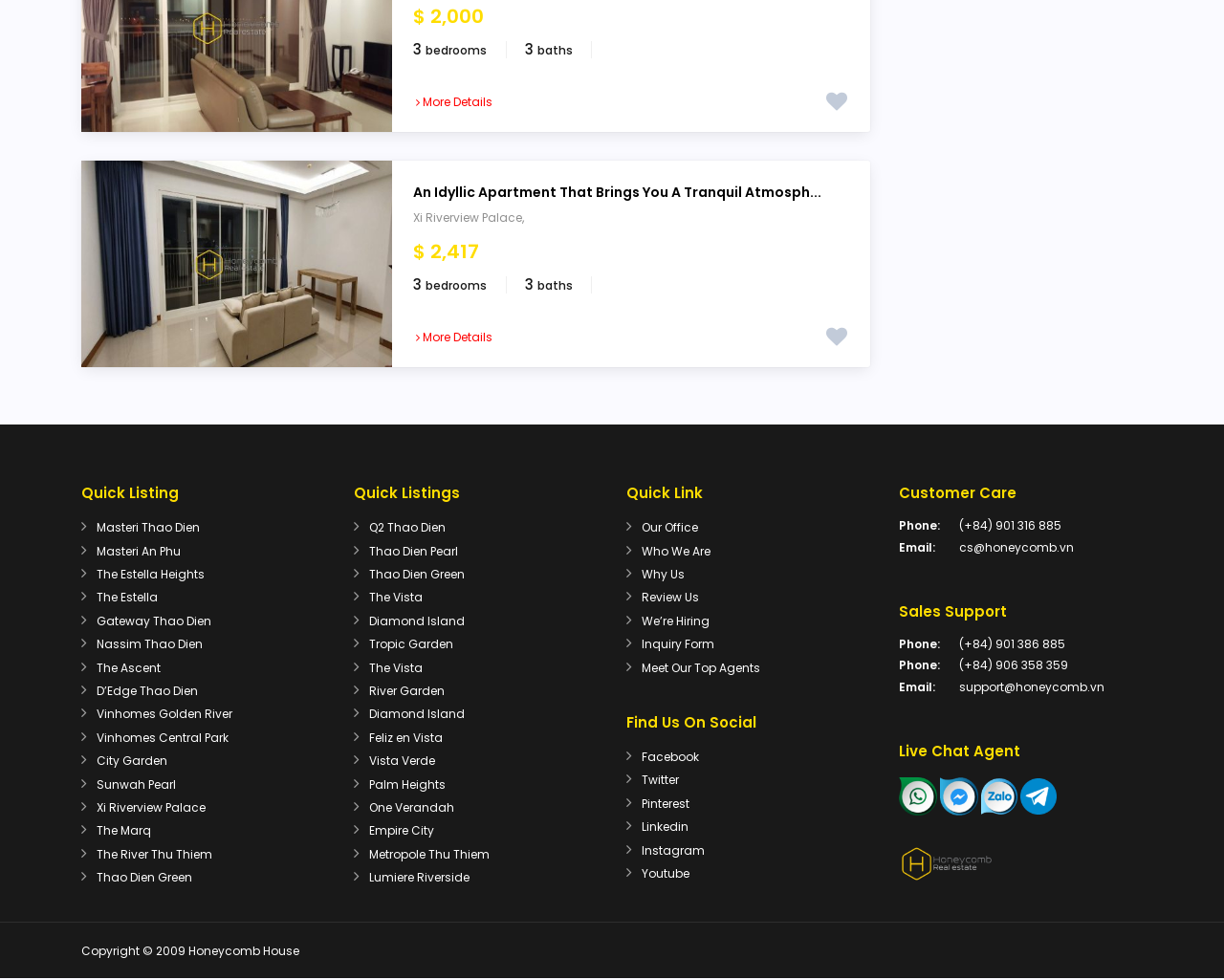Please provide a comprehensive answer to the question based on the screenshot: What is the name of the apartment complex?

I found a link element with the text 'Xi Riverview Palace' which is likely the name of the apartment complex.